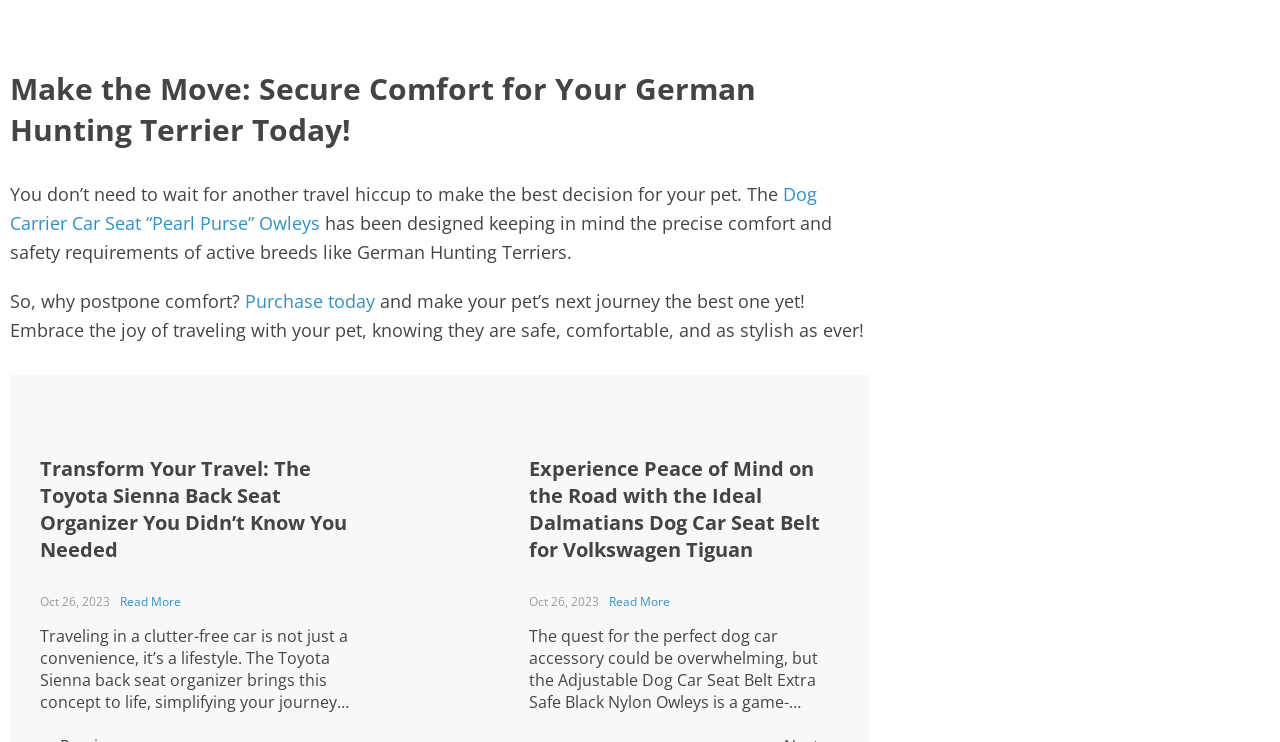Give a one-word or phrase response to the following question: What is the purpose of the Toyota Sienna back seat organizer?

Simplifying journeys